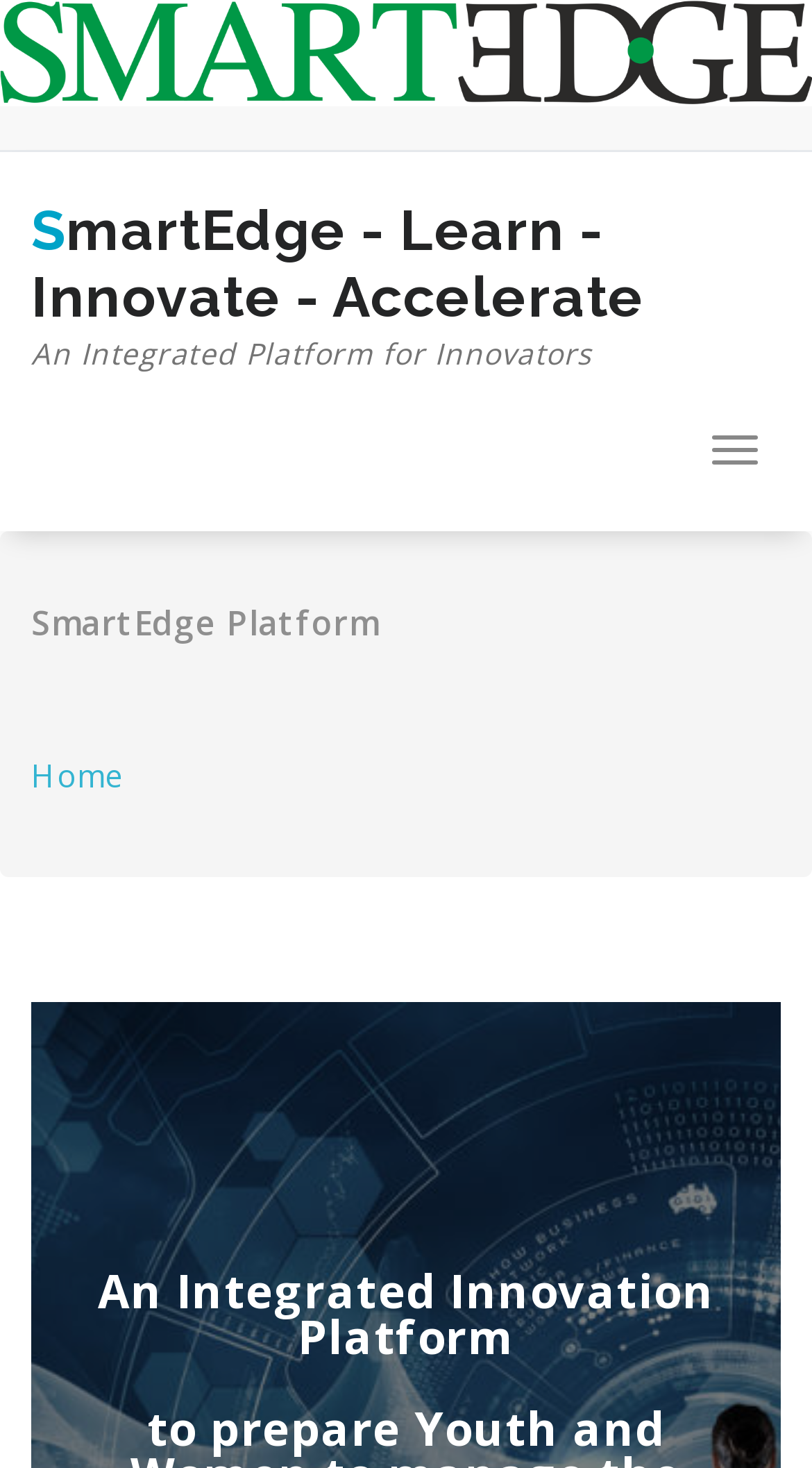Locate the bounding box coordinates of the UI element described by: "Toggle navigation". The bounding box coordinates should consist of four float numbers between 0 and 1, i.e., [left, top, right, bottom].

[0.849, 0.282, 0.962, 0.33]